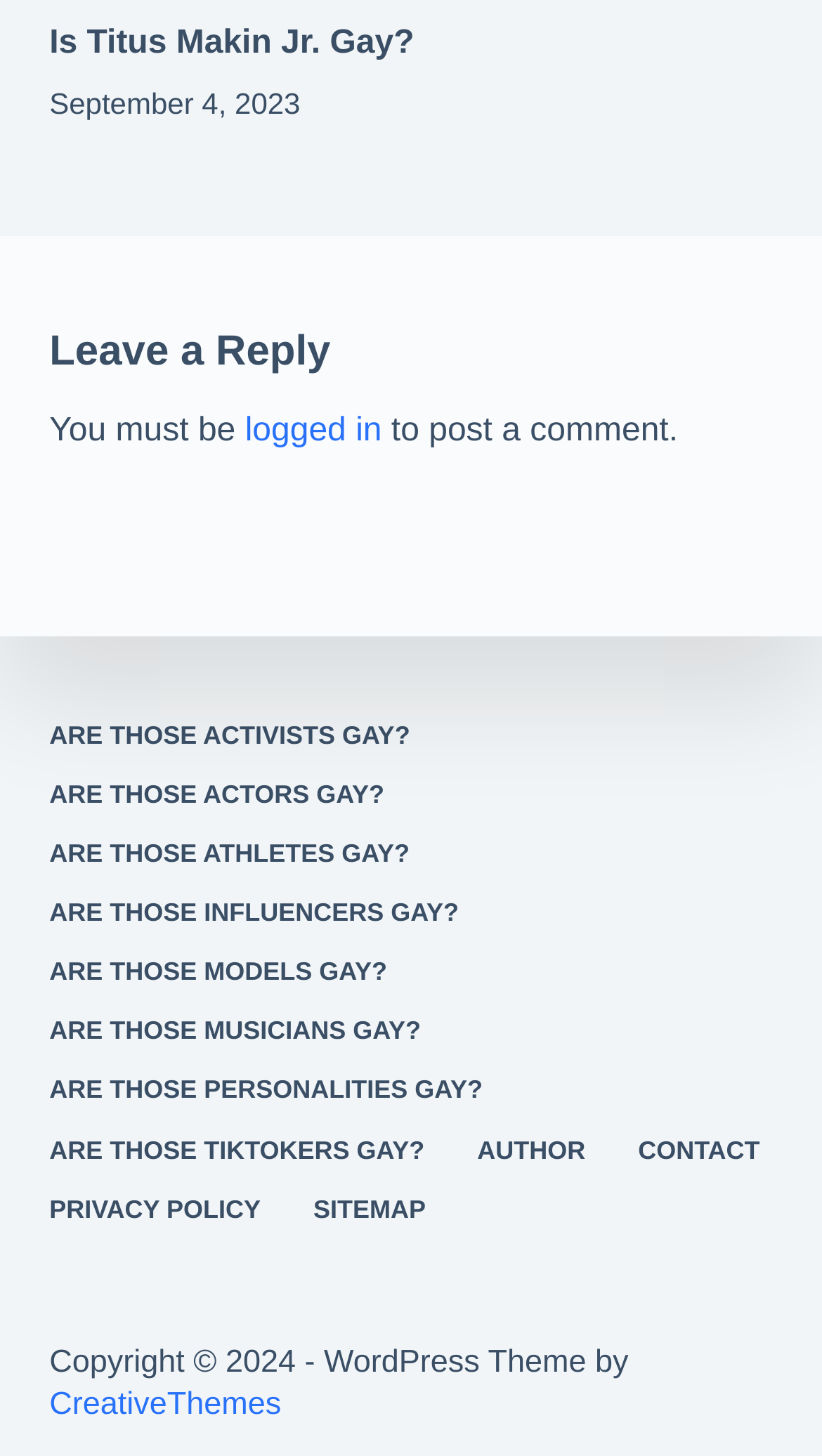Identify the bounding box coordinates for the region to click in order to carry out this instruction: "Seek reporting opportunities". Provide the coordinates using four float numbers between 0 and 1, formatted as [left, top, right, bottom].

None